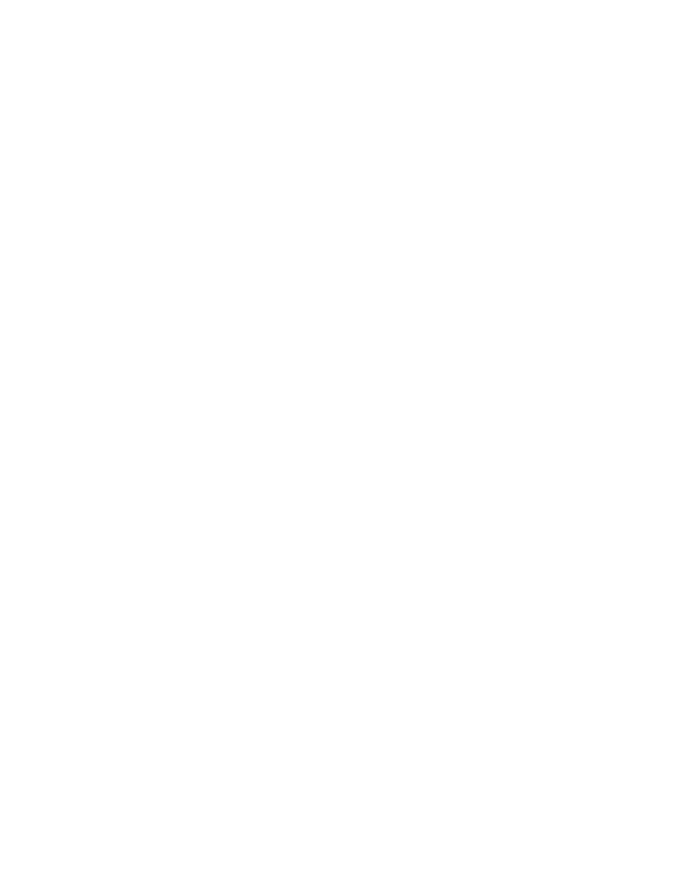Create an extensive caption that includes all significant details of the image.

The image depicts a striking black-and-white photograph capturing a fashion shoot featured in "Dazed & Confused." This visual showcases a modern aesthetic, likely emphasizing a contemporary trend in fashion photography. It draws attention to the models and the unique styling elements that define this particular photoshoot. Accompanying the image, the content discusses the creative process behind the shoot, including makeup techniques and product choices, highlighting the artistry involved in achieving a glossy and polished look. The photograph is situated within a larger narrative about fashion, aesthetics, and the collaborative efforts of the photo team, underscoring the dynamic nature of fashion journalism.